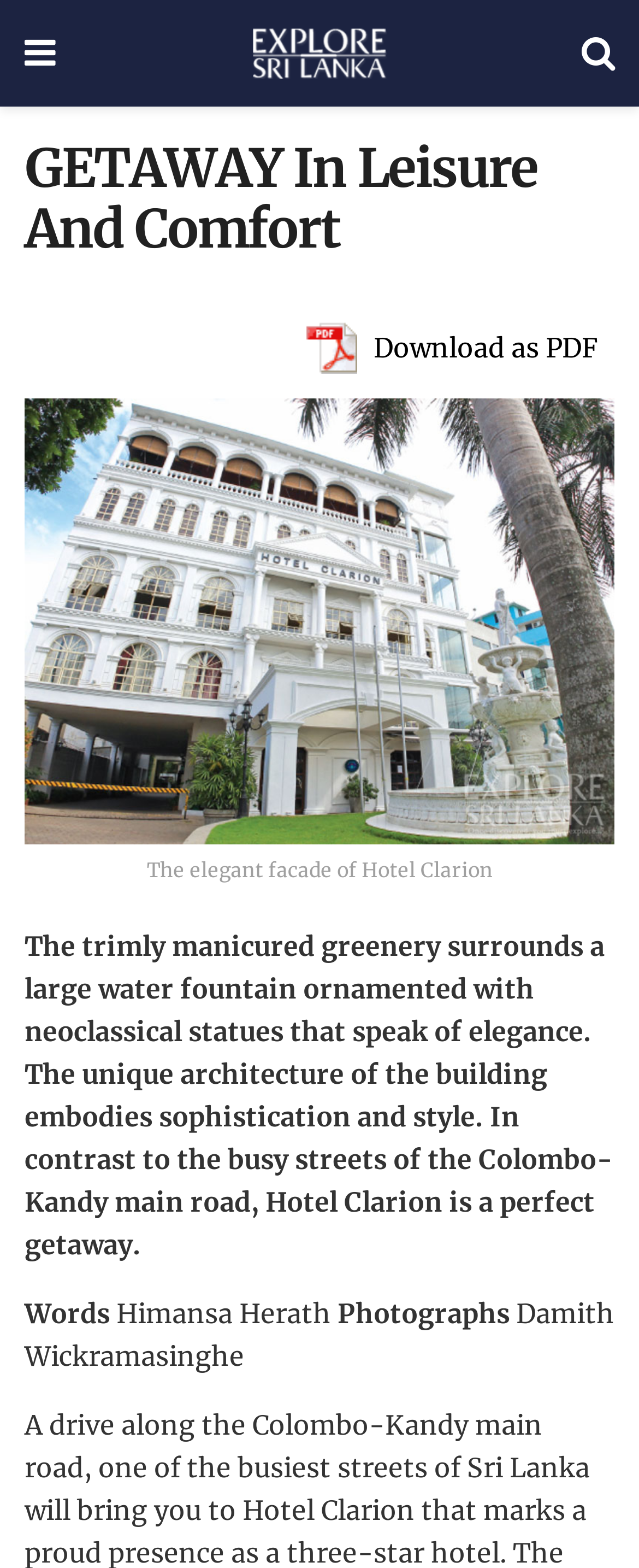Craft a detailed narrative of the webpage's structure and content.

The webpage appears to be a travel or leisure-related page, specifically showcasing Hotel Clarion in Sri Lanka. At the top, there are three links, with the first one being a Facebook icon, the second one being a blank link, and the third one being a Twitter icon. Below these links, there is a heading that reads "GETAWAY In Leisure And Comfort" in a prominent font.

To the right of the heading, there is a link to download the content as a PDF, accompanied by a small PDF icon. Below this link, there is a large figure that takes up most of the width of the page, with a caption that describes the image as "The elegant facade of Hotel Clarion". The image is likely a photograph of the hotel's exterior.

Below the figure, there is a block of text that describes the hotel's surroundings and architecture, mentioning the manicured greenery, water fountain, and neoclassical statues. The text also contrasts the hotel's peaceful atmosphere with the busy streets of the nearby main road.

Following this text, there are four lines of credits, with the first line reading "Words" and the second line listing the author's name, "Himansa Herath". The third line reads "Photographs" and the fourth line lists the photographer's name, "Damith Wickramasinghe". At the very bottom of the page, there is a small letter "A" that may be a pagination indicator or a rating system.